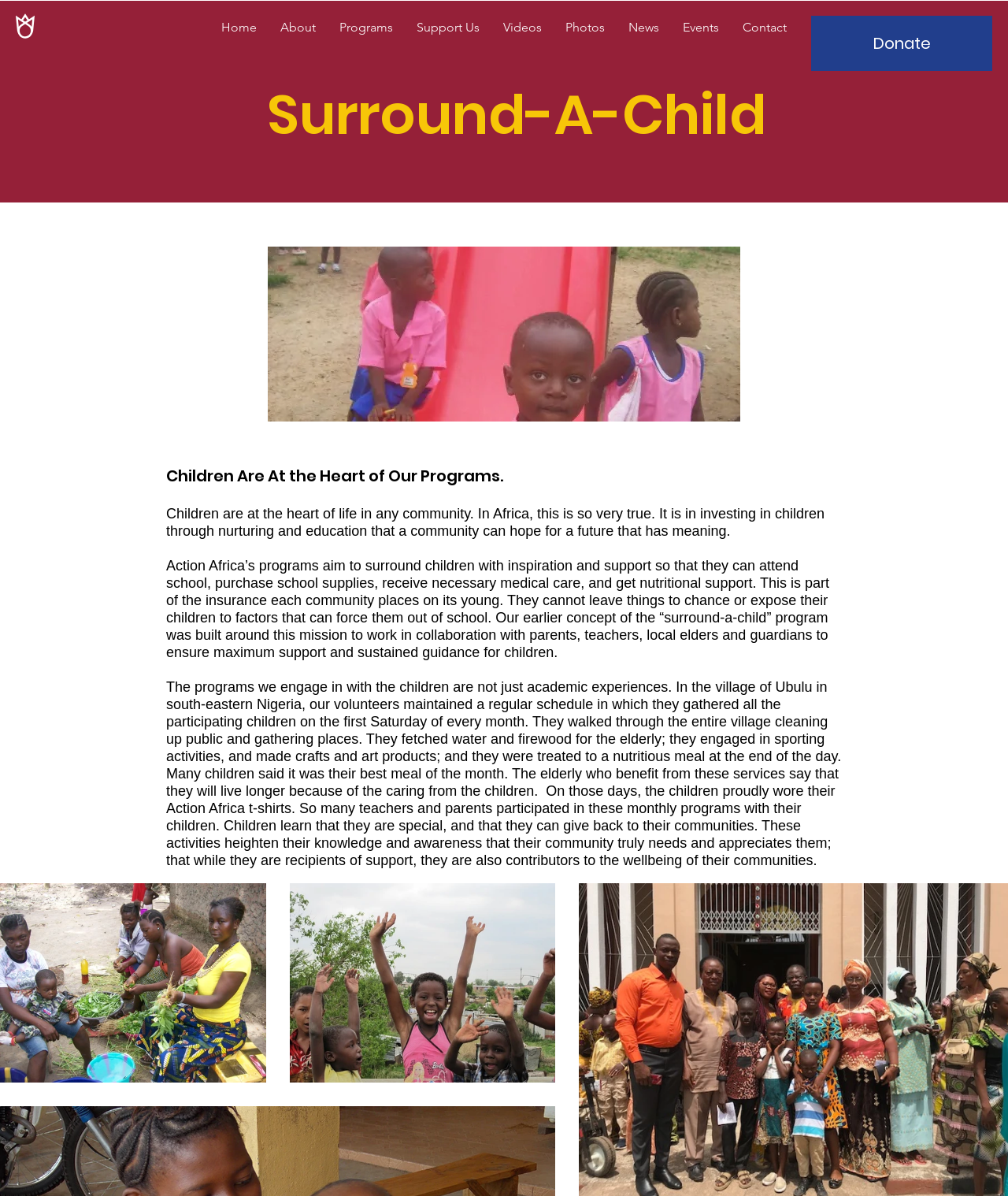Please find and report the bounding box coordinates of the element to click in order to perform the following action: "Click the Contact link". The coordinates should be expressed as four float numbers between 0 and 1, in the format [left, top, right, bottom].

[0.725, 0.009, 0.792, 0.038]